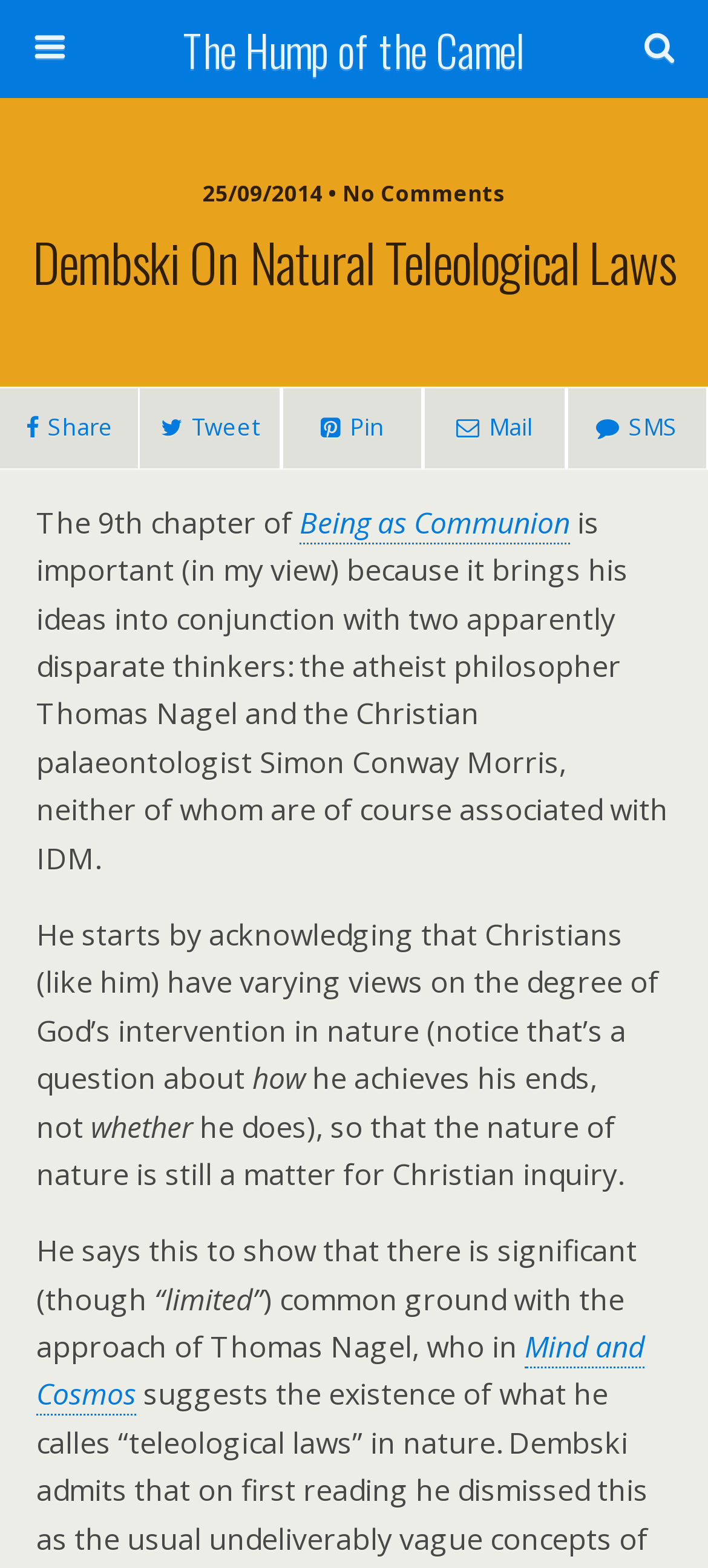What is the date of the post?
Use the screenshot to answer the question with a single word or phrase.

25/09/2014